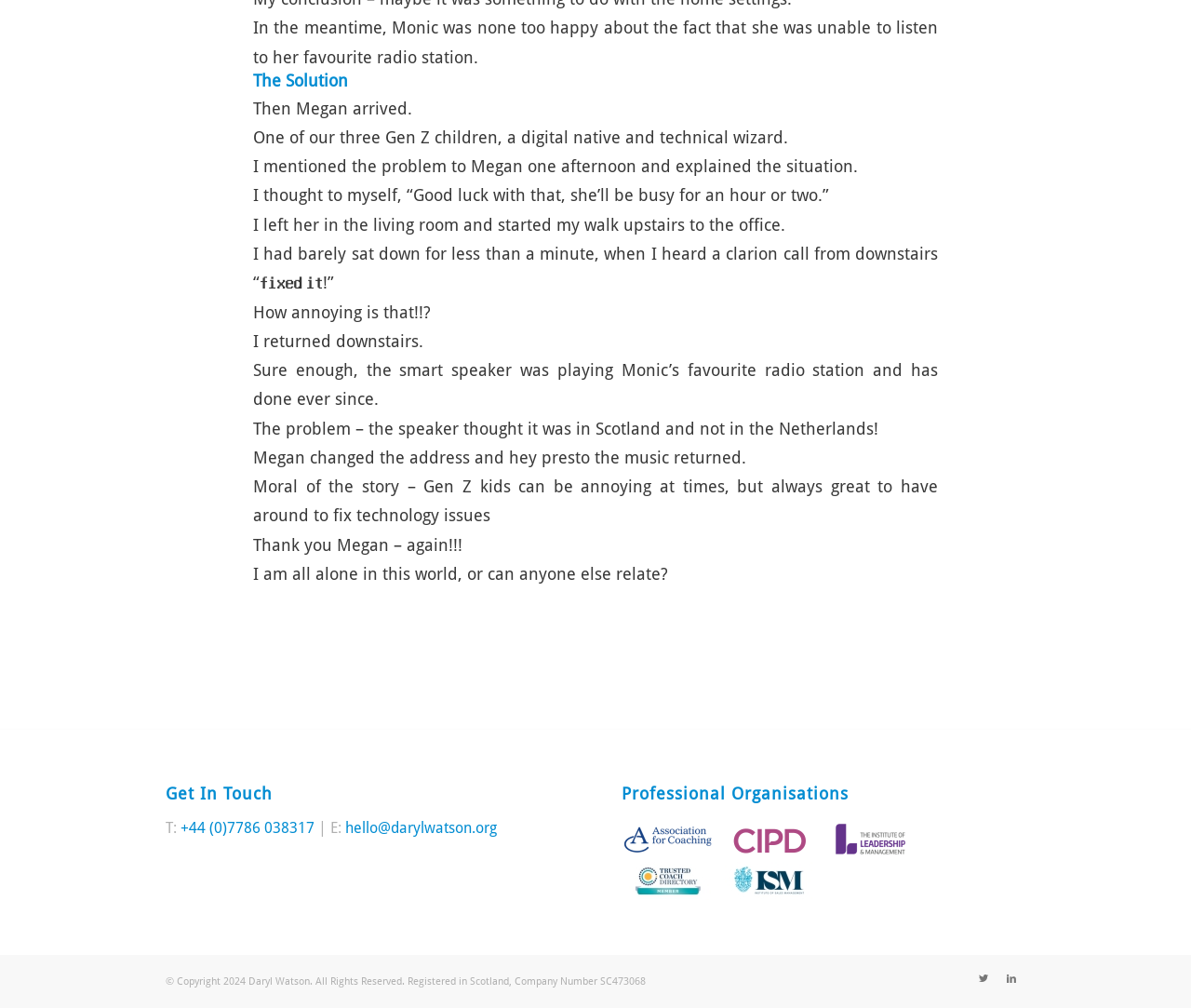Locate the bounding box coordinates of the clickable region necessary to complete the following instruction: "Enter your name in the 'Name' field". Provide the coordinates in the format of four float numbers between 0 and 1, i.e., [left, top, right, bottom].

None